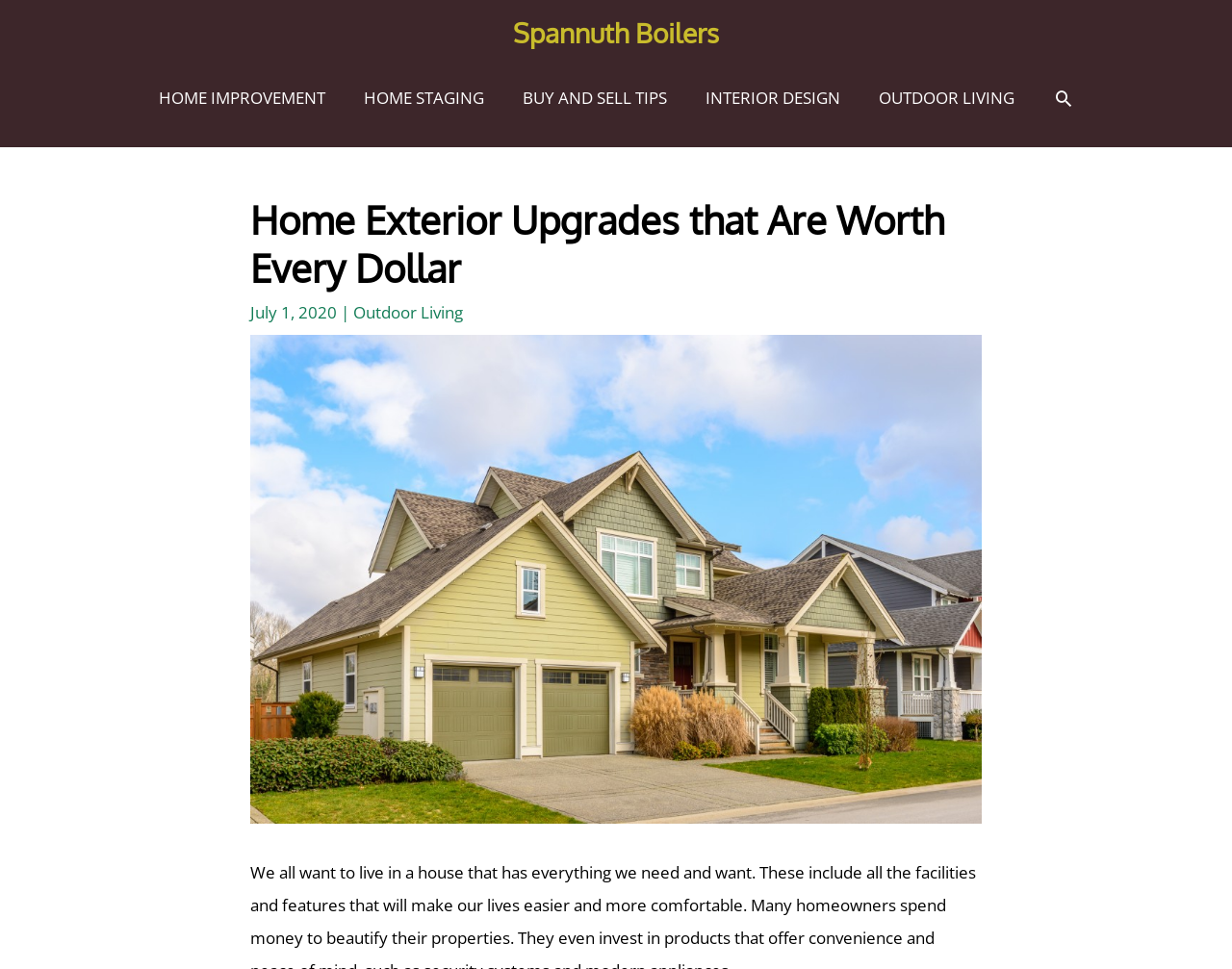Locate the coordinates of the bounding box for the clickable region that fulfills this instruction: "Search for something".

[0.854, 0.091, 0.871, 0.113]